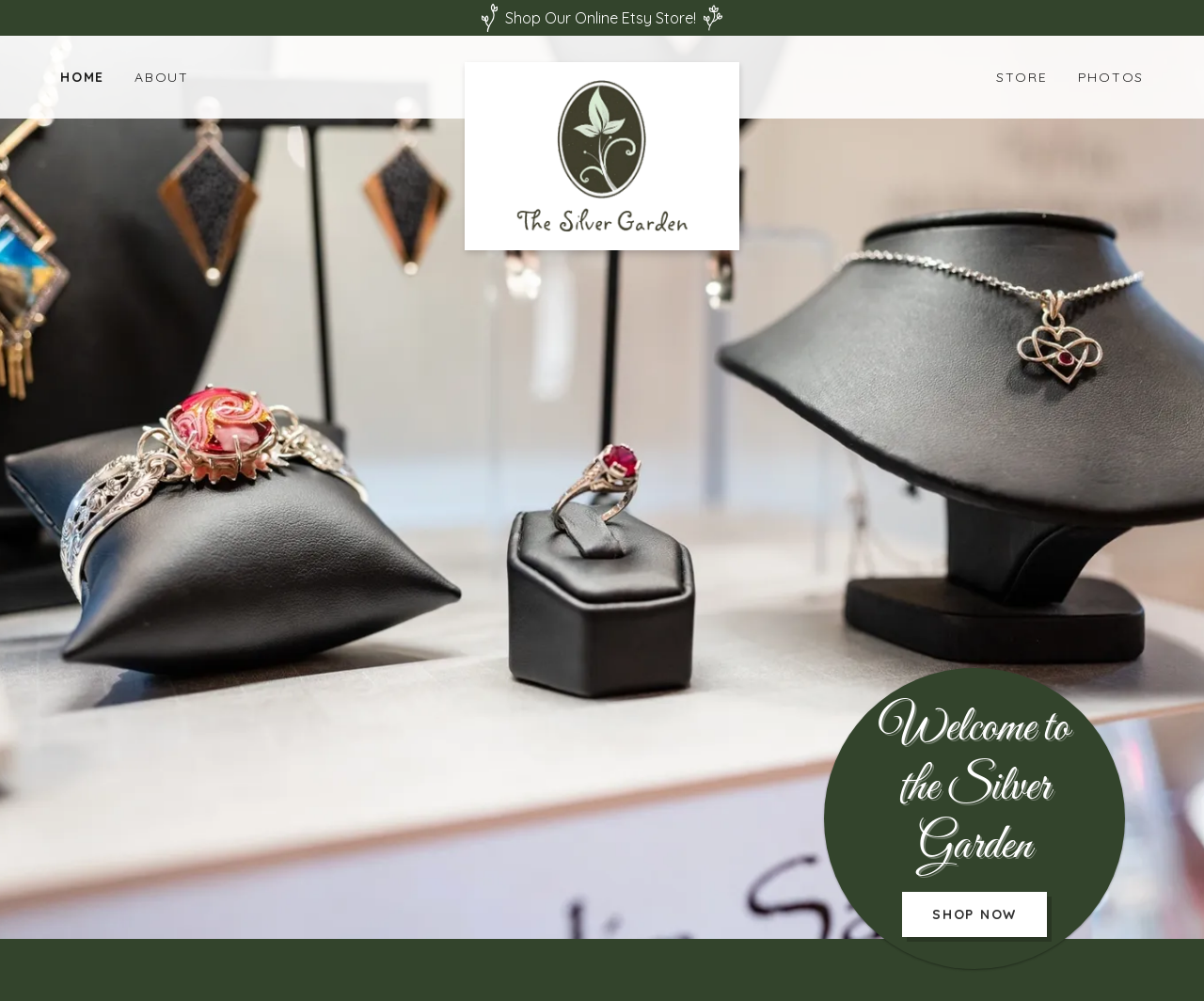Locate the bounding box coordinates of the item that should be clicked to fulfill the instruction: "Go to the home page".

[0.05, 0.066, 0.087, 0.088]